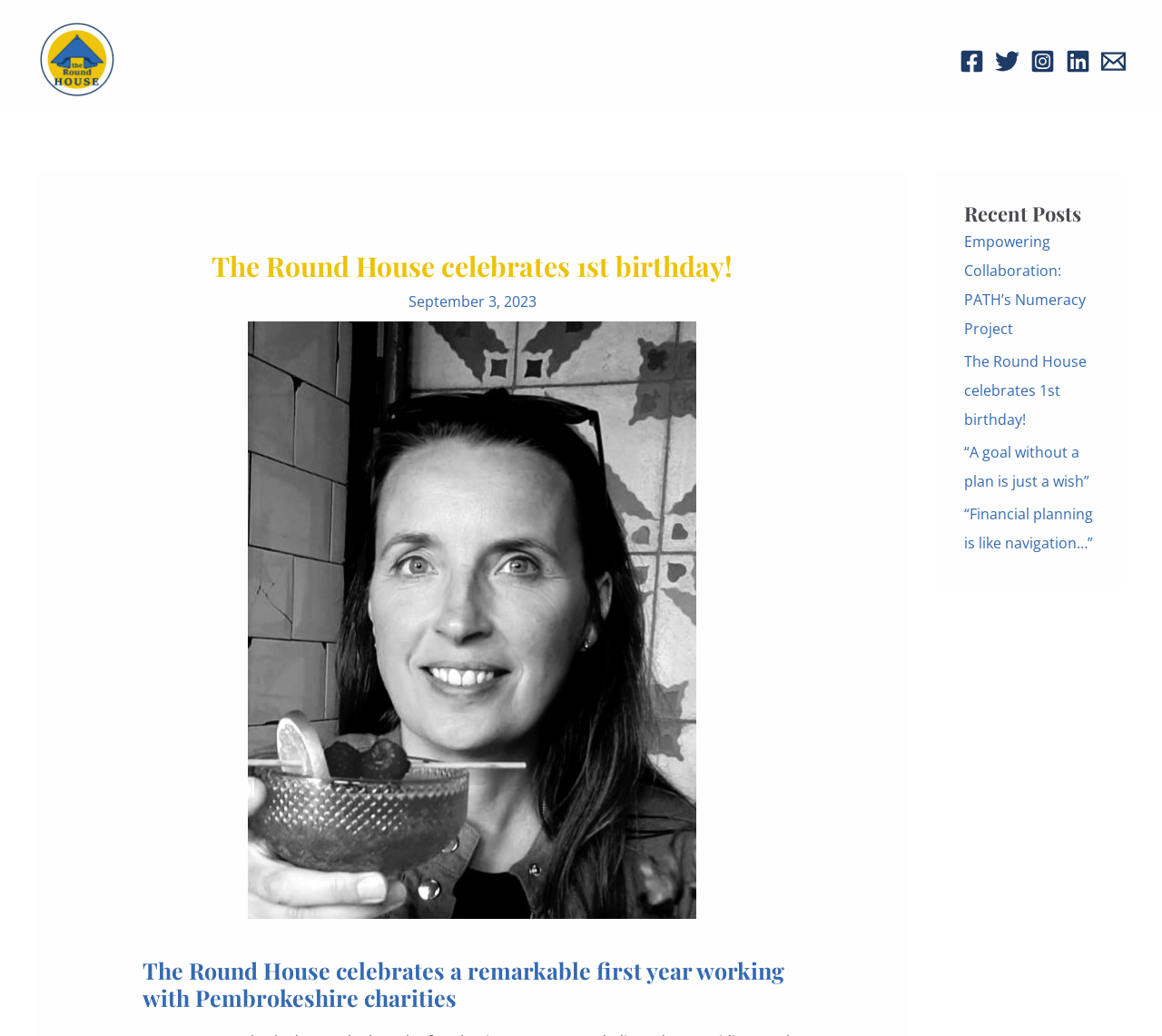Identify the bounding box coordinates for the region of the element that should be clicked to carry out the instruction: "Check recent posts". The bounding box coordinates should be four float numbers between 0 and 1, i.e., [left, top, right, bottom].

[0.83, 0.194, 0.944, 0.219]